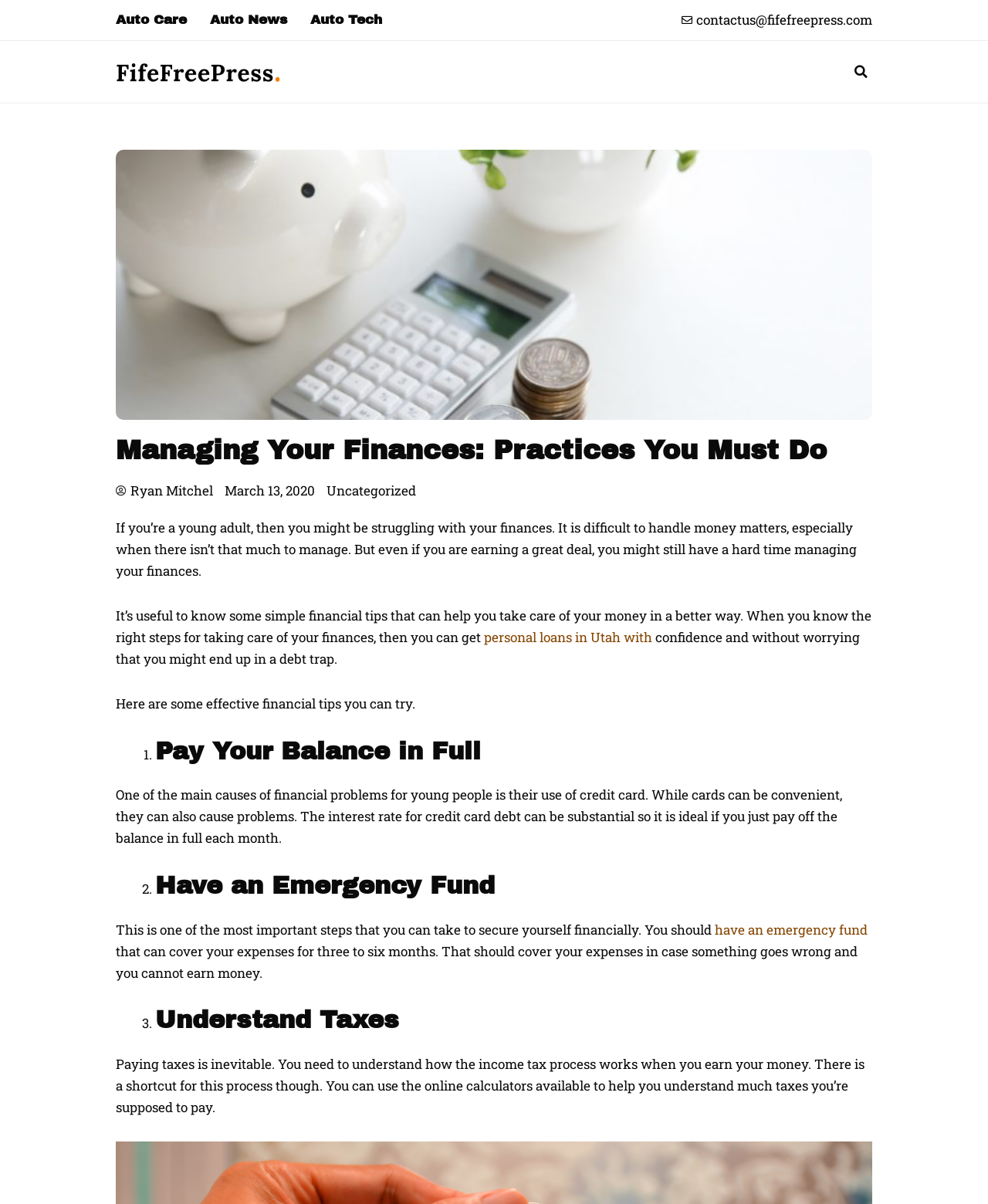Find the UI element described as: "personal loans in Utah with" and predict its bounding box coordinates. Ensure the coordinates are four float numbers between 0 and 1, [left, top, right, bottom].

[0.49, 0.522, 0.66, 0.537]